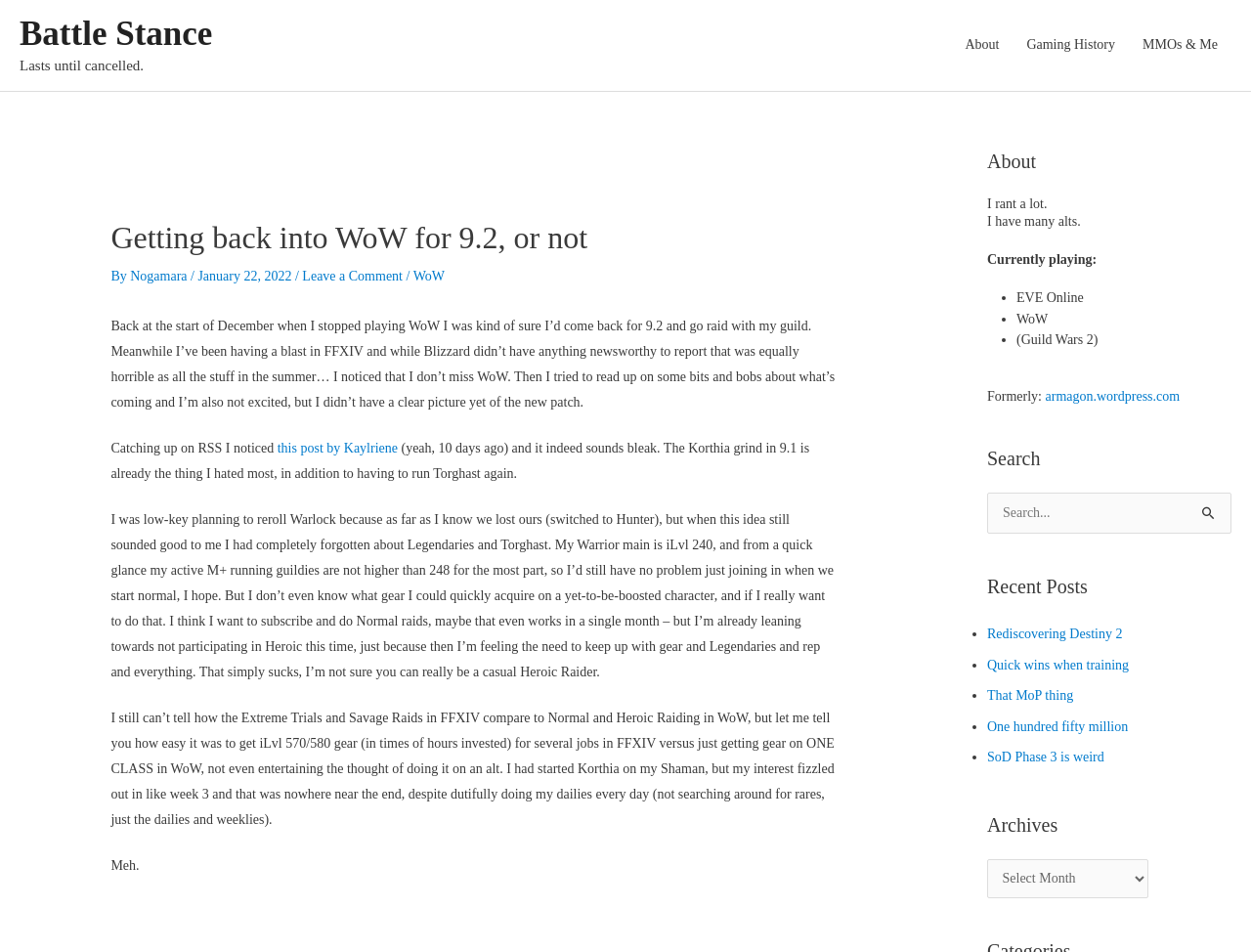What is the level of the author's Warrior main?
Carefully analyze the image and provide a detailed answer to the question.

The author mentions in the text that their Warrior main is iLvl 240, which is the current level of their character.